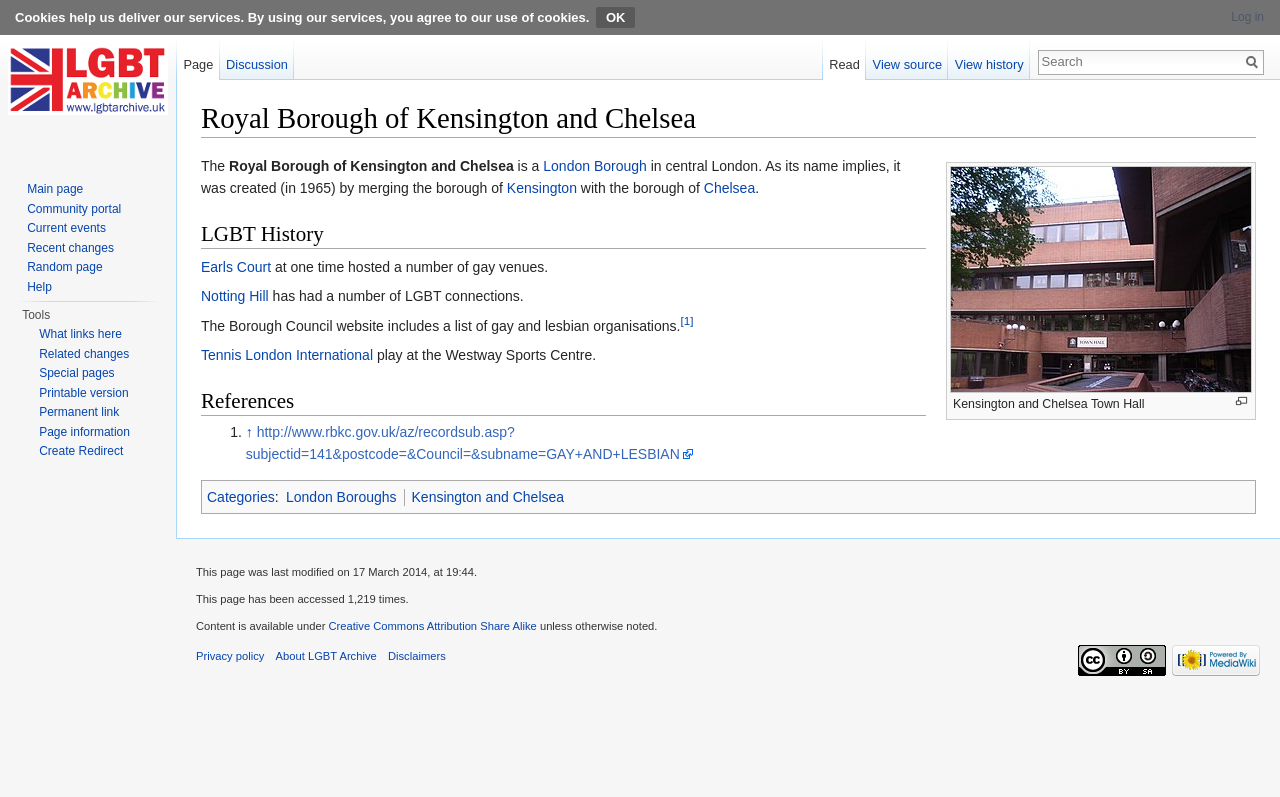Specify the bounding box coordinates (top-left x, top-left y, bottom-right x, bottom-right y) of the UI element in the screenshot that matches this description: Study in Canada

None